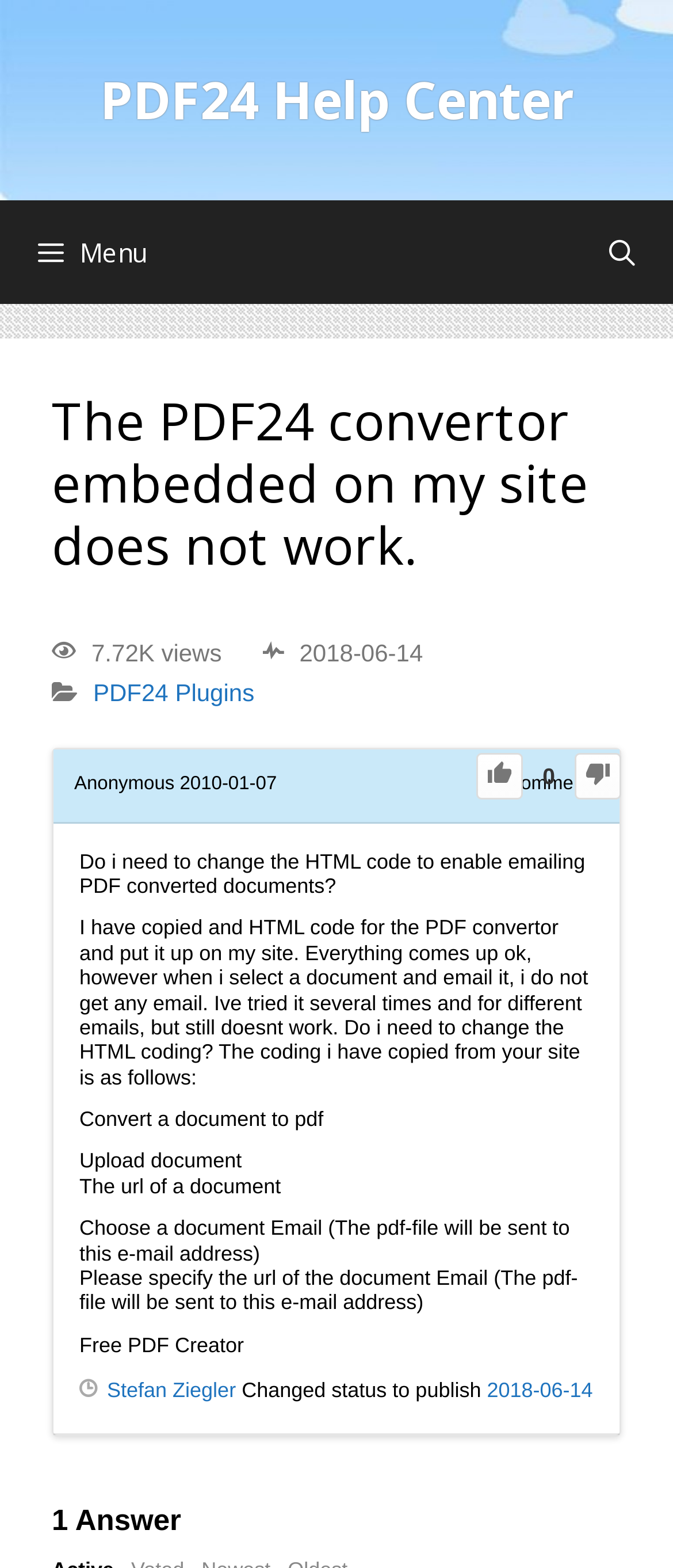Provide the bounding box coordinates for the UI element that is described as: "aria-label="Open Search Bar"".

[0.848, 0.128, 1.0, 0.194]